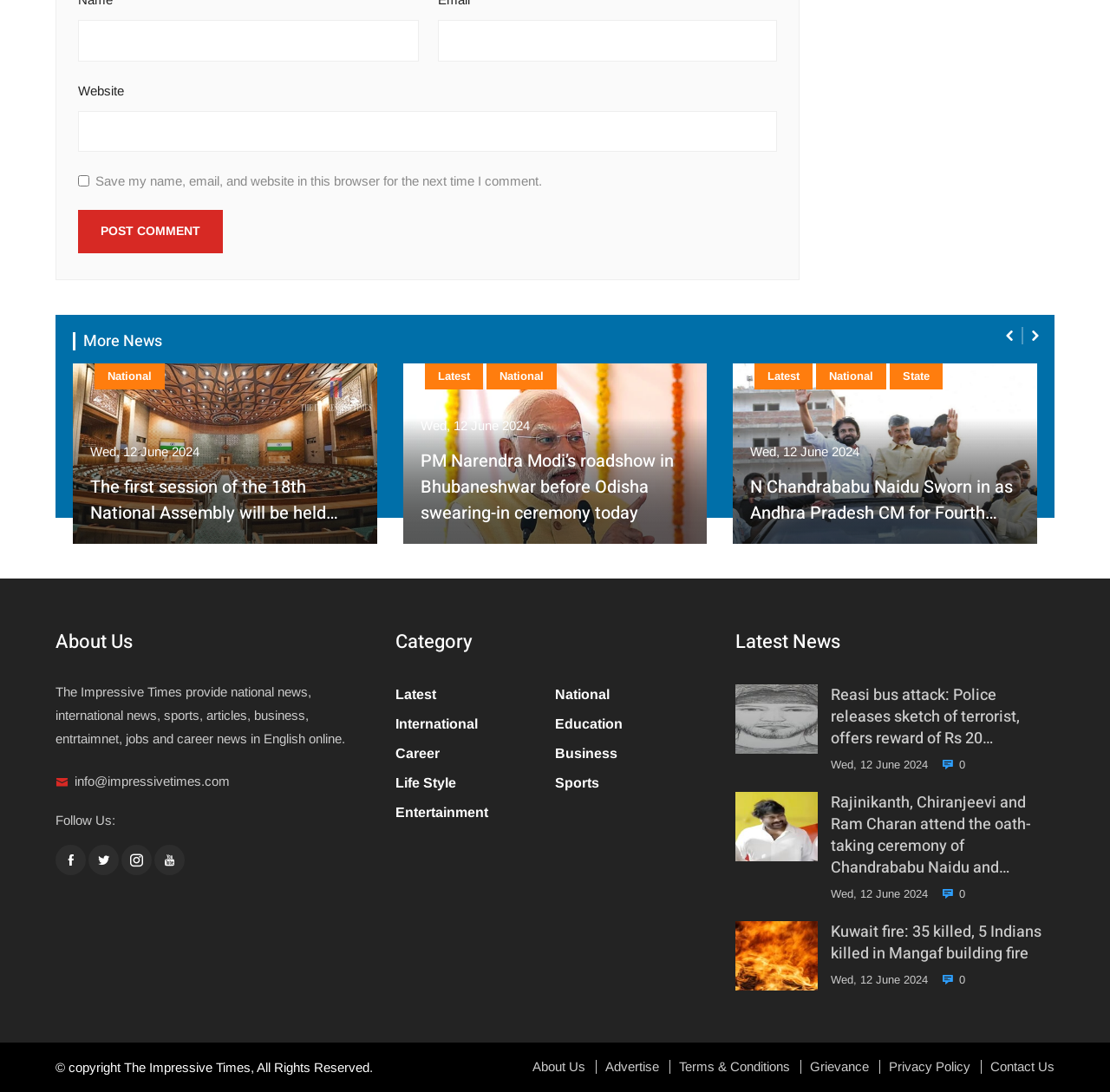Using the element description Wix.com, predict the bounding box coordinates for the UI element. Provide the coordinates in (top-left x, top-left y, bottom-right x, bottom-right y) format with values ranging from 0 to 1.

None